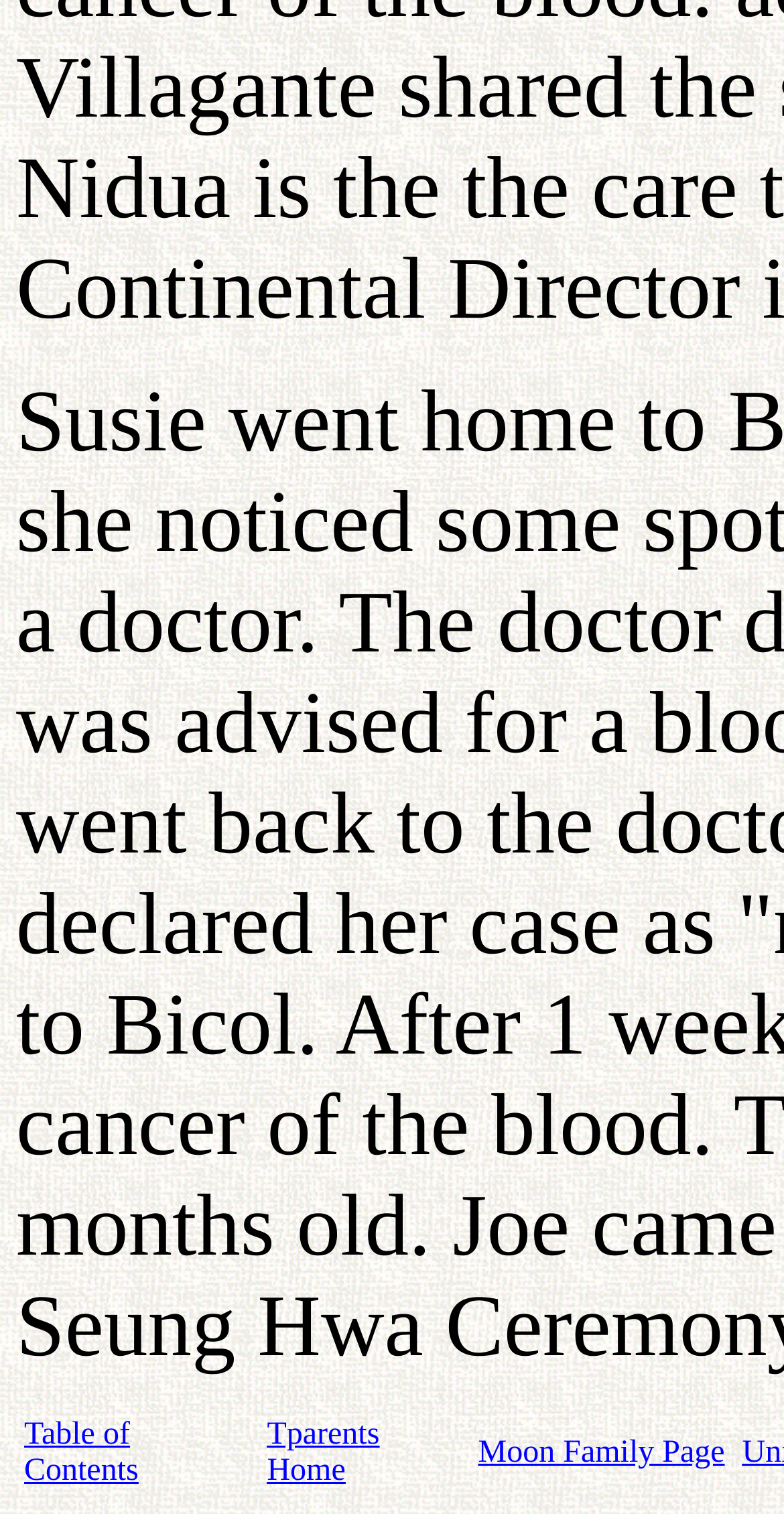Determine the bounding box coordinates for the UI element matching this description: "Table of Contents".

[0.031, 0.936, 0.177, 0.983]